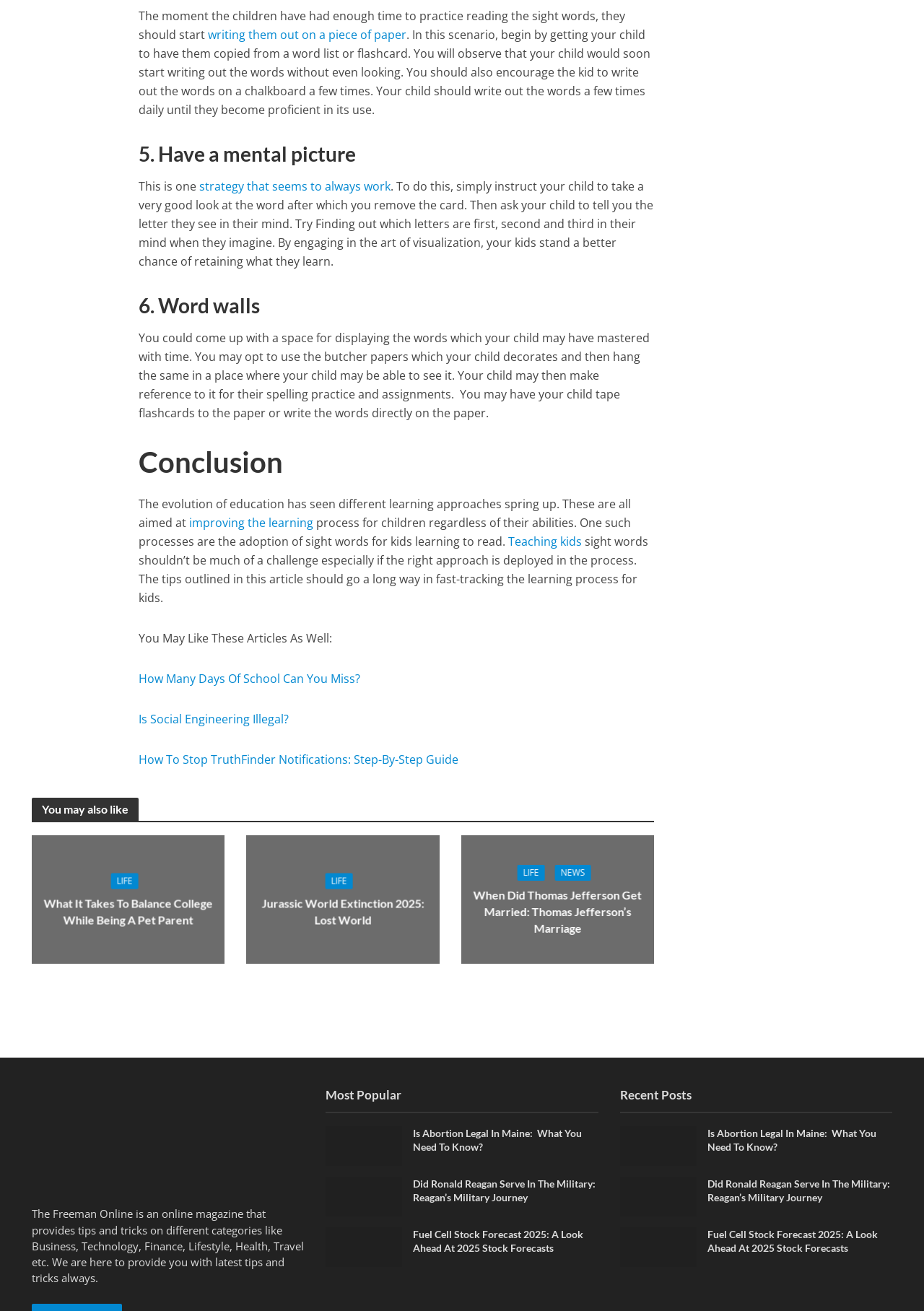Please give a succinct answer using a single word or phrase:
What is the purpose of creating a word wall?

For spelling practice and assignments